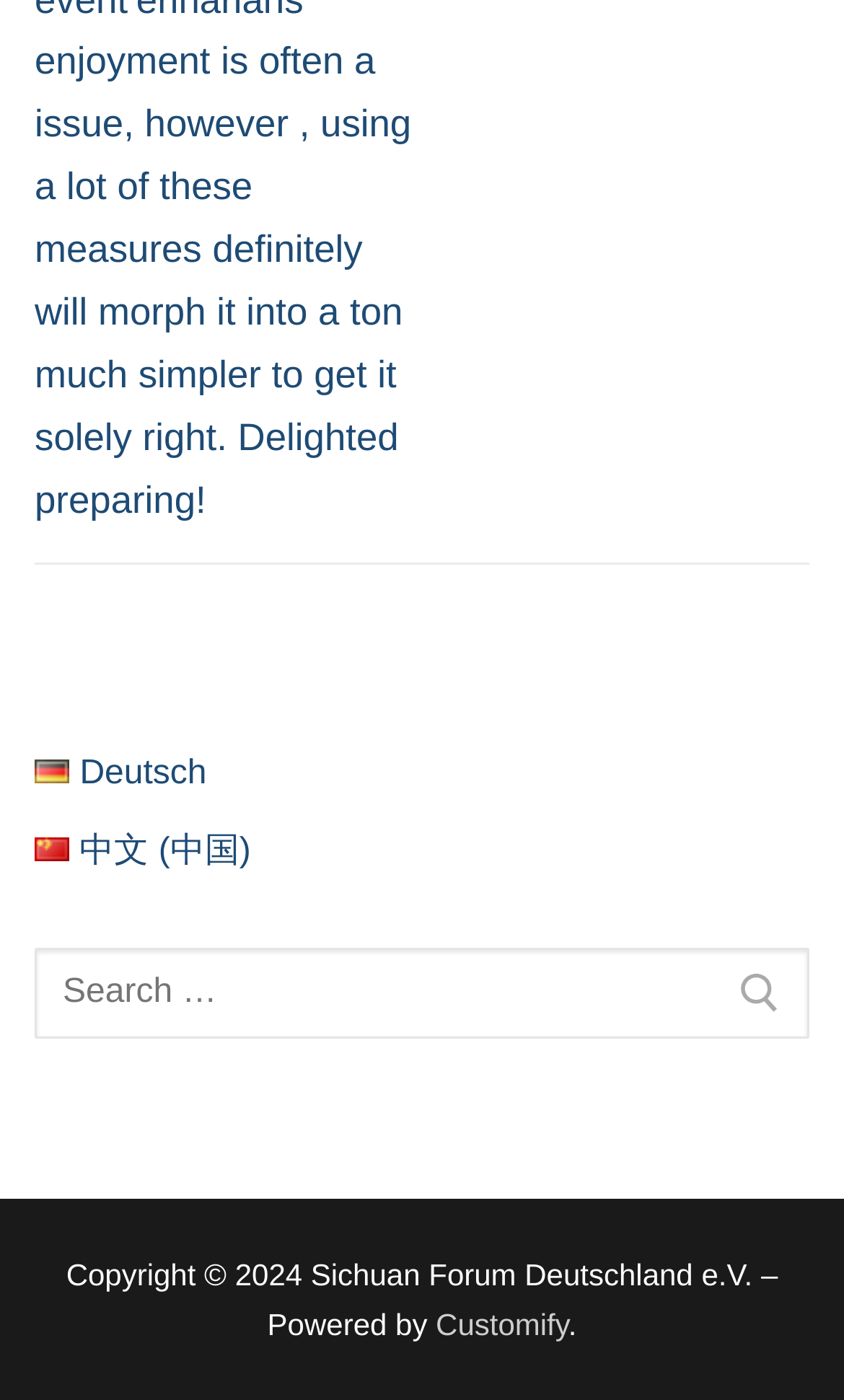Is the Customify link at the top or bottom?
Refer to the image and offer an in-depth and detailed answer to the question.

I examined the bounding box coordinates of the Customify link element, which are [0.516, 0.933, 0.673, 0.958]. Comparing these coordinates with others, I determined that the Customify link is located at the bottom of the webpage.